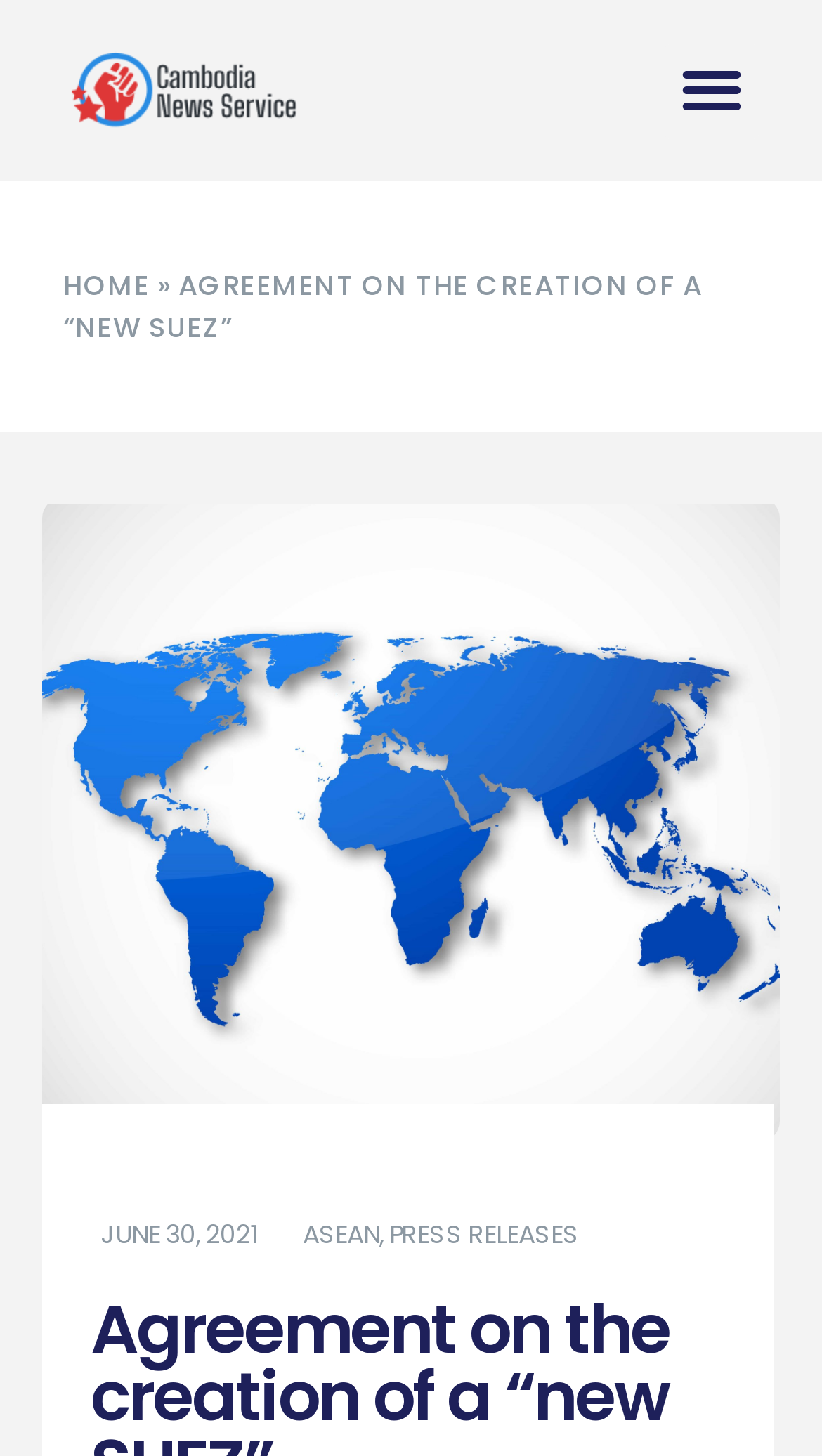Offer a meticulous description of the webpage's structure and content.

The webpage is about an agreement on the creation of a "new SUEZ" and appears to be a news article or press release. At the top left of the page, there is a link with no text, followed by a button labeled "Menu Toggle" at the top right. Below the link, there is a navigation menu with a "HOME" link, accompanied by a right-facing arrow symbol. 

The main title of the article, "AGREEMENT ON THE CREATION OF A “NEW SUEZ”", is prominently displayed below the navigation menu. The title is followed by the date "JUNE 30, 2021" and two links, "ASEAN" and "PRESS RELEASES", which are positioned side by side.